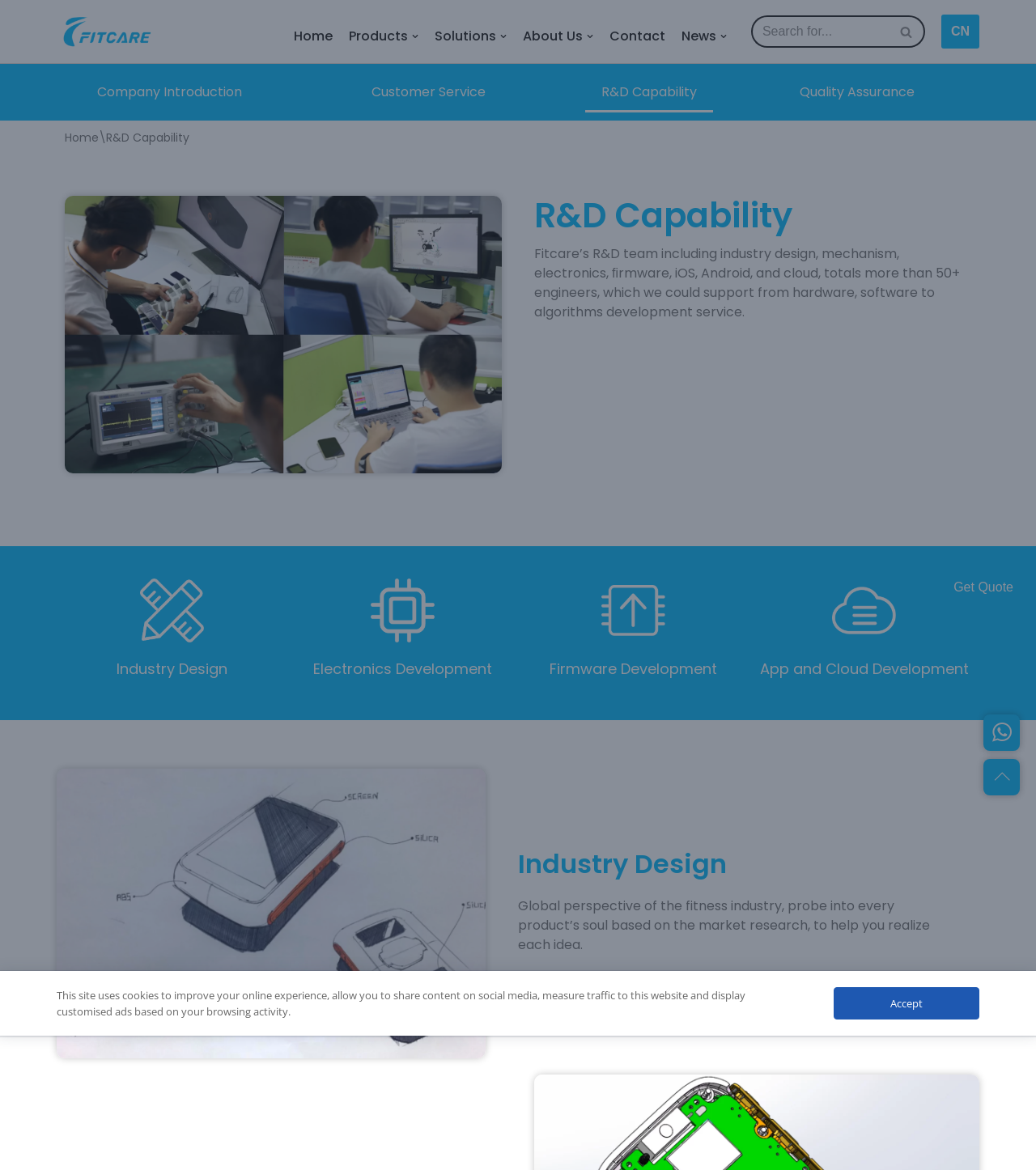Pinpoint the bounding box coordinates for the area that should be clicked to perform the following instruction: "Visit the company introduction page".

[0.078, 0.062, 0.249, 0.096]